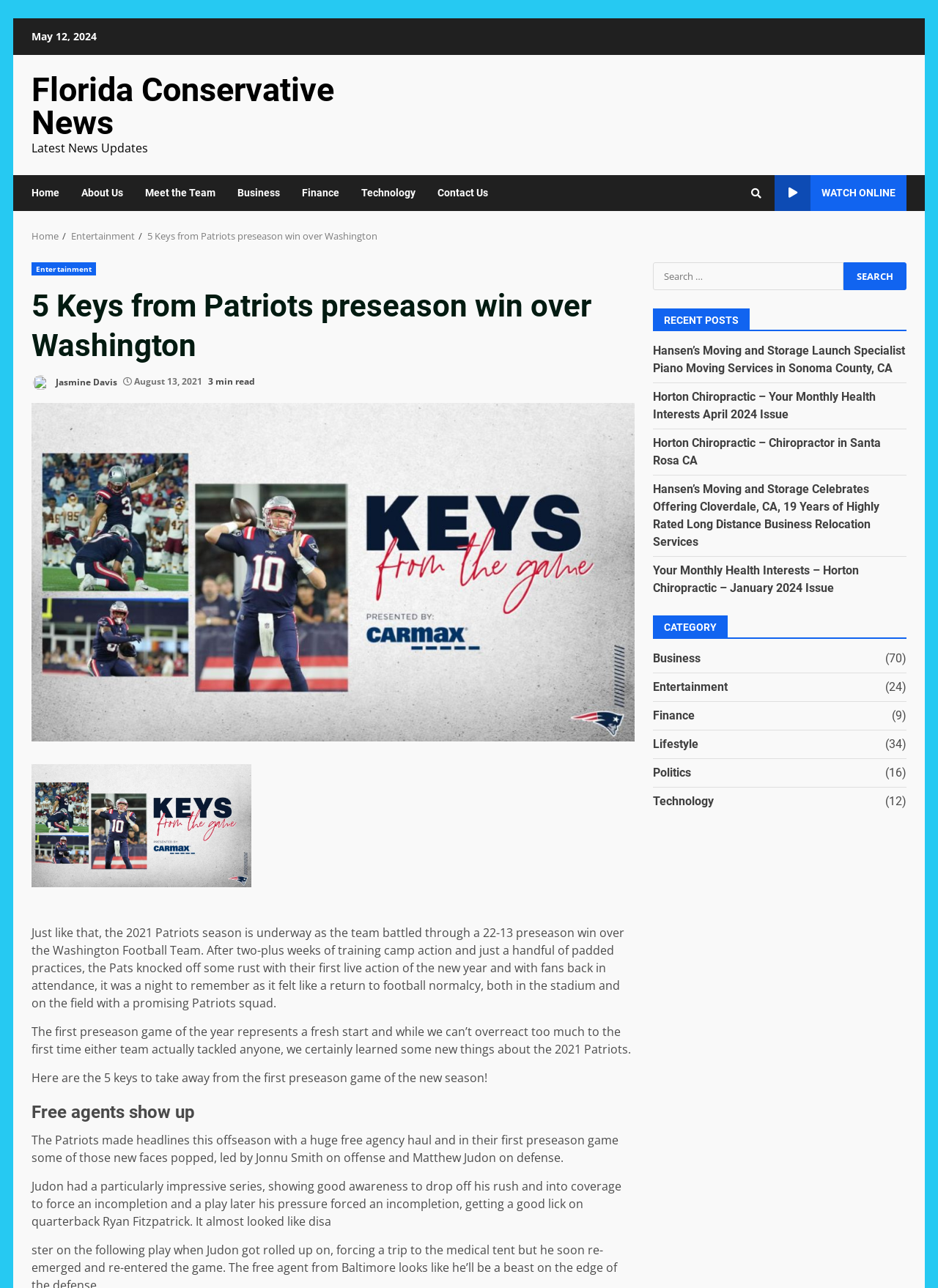Please find the bounding box coordinates of the section that needs to be clicked to achieve this instruction: "Visit 'Florida Conservative News'".

[0.034, 0.055, 0.356, 0.11]